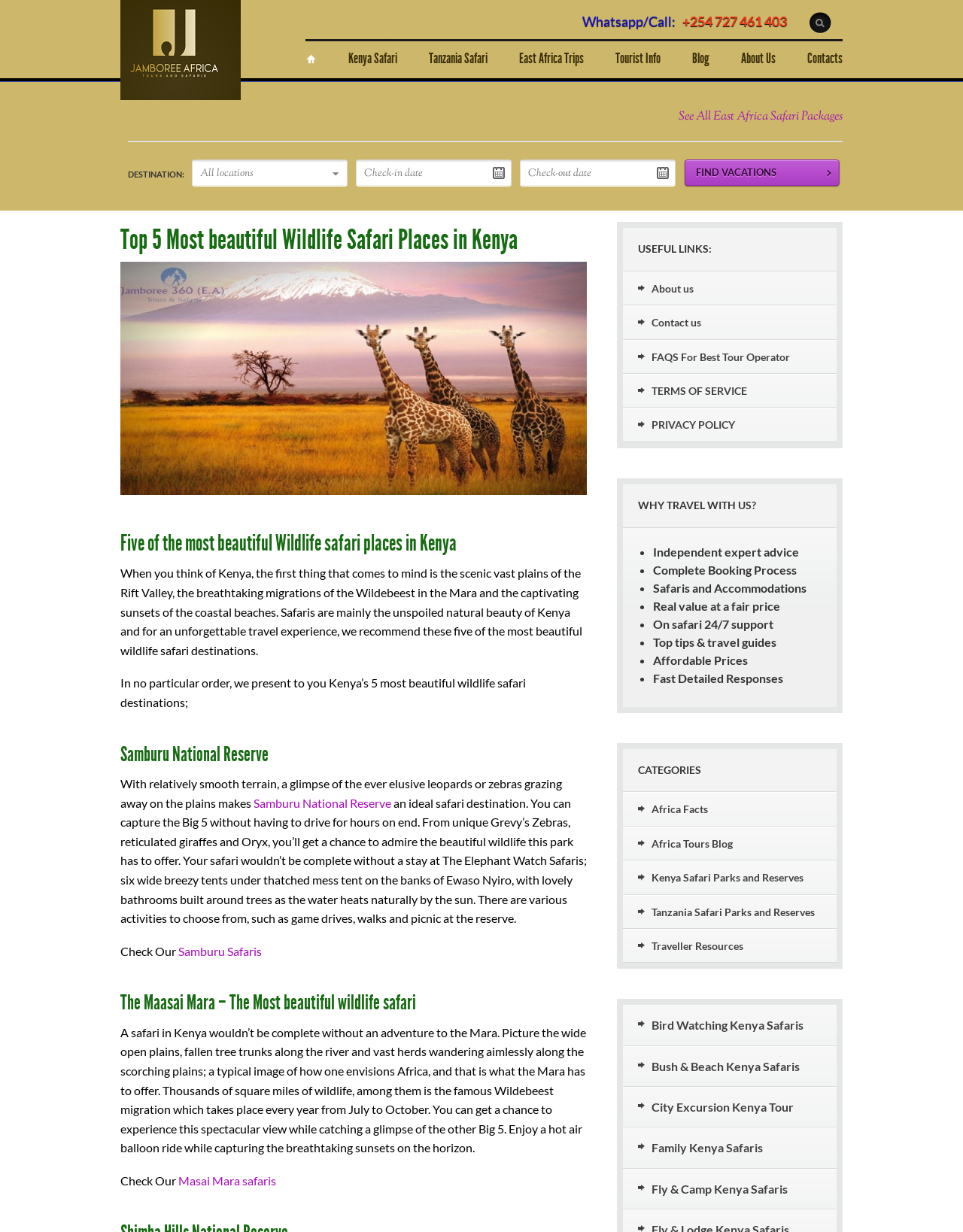What is the benefit of traveling with the safari operator mentioned in the article?
Based on the image, answer the question with as much detail as possible.

The article mentions that one of the benefits of traveling with the safari operator is independent expert advice. This implies that the operator provides personalized and knowledgeable guidance to travelers, helping them make the most of their safari experience.